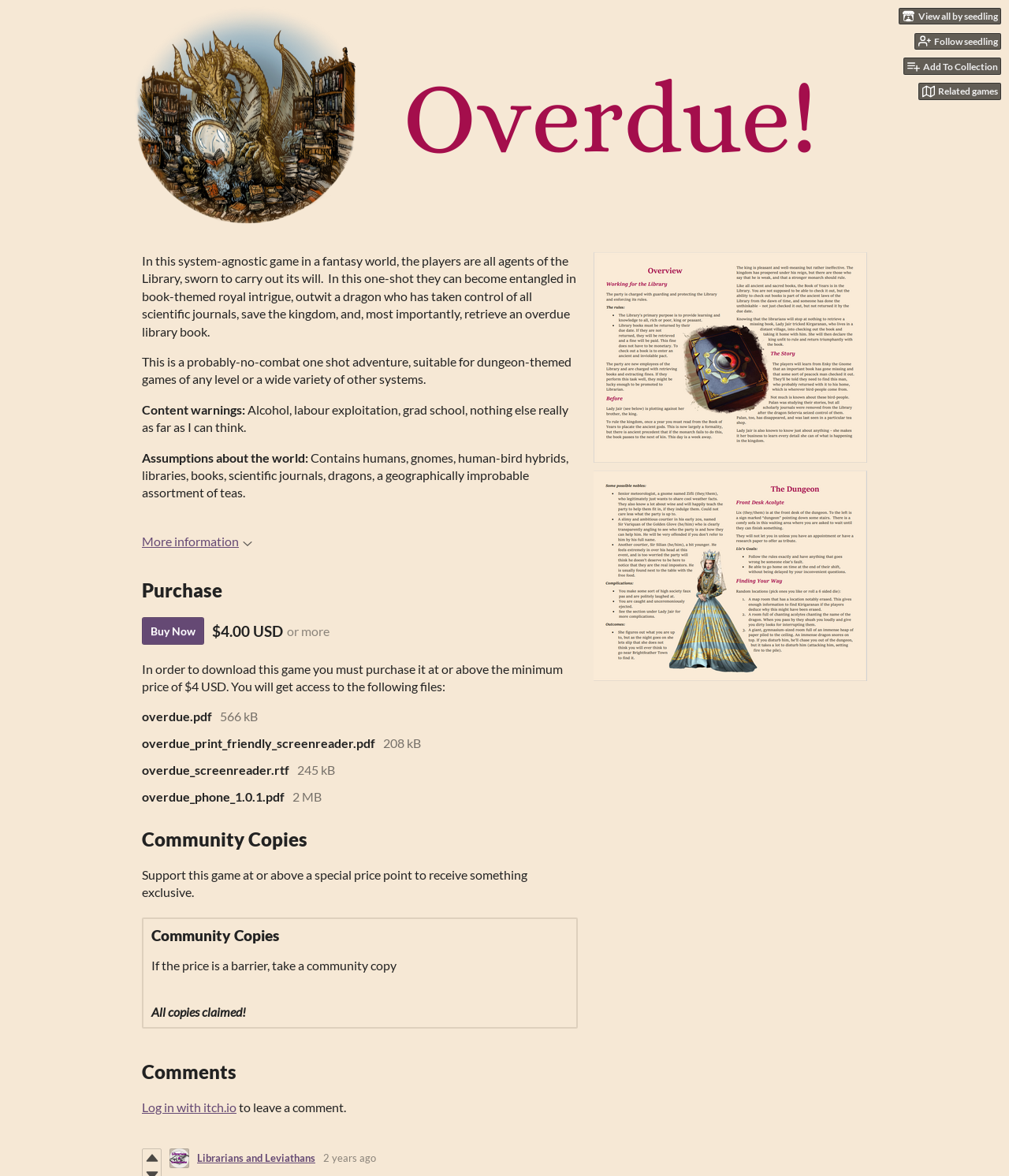Could you provide the bounding box coordinates for the portion of the screen to click to complete this instruction: "Buy now"?

[0.141, 0.525, 0.202, 0.548]